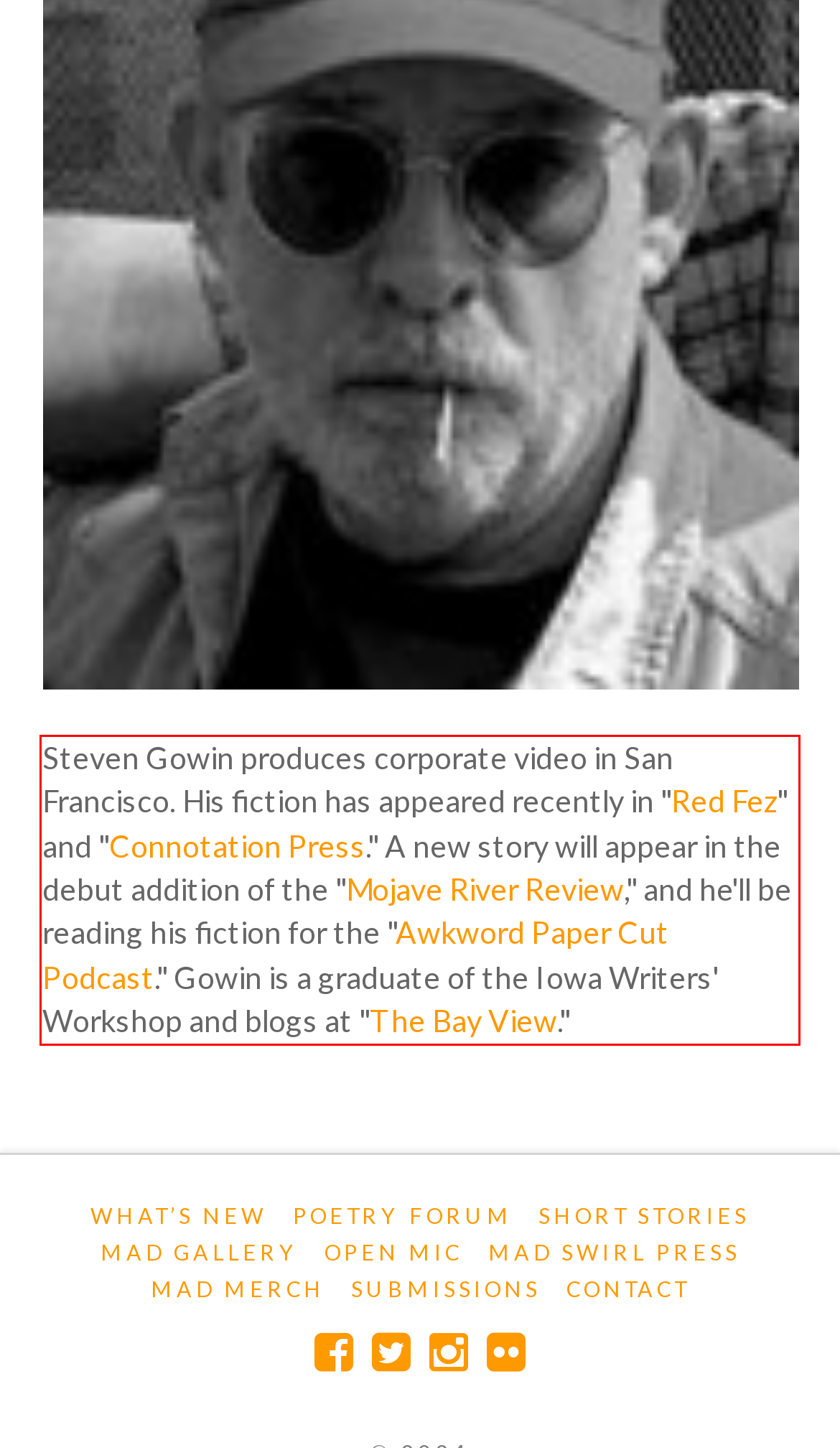Given a screenshot of a webpage, identify the red bounding box and perform OCR to recognize the text within that box.

Steven Gowin produces corporate video in San Francisco. His fiction has appeared recently in "Red Fez" and "Connotation Press." A new story will appear in the debut addition of the "Mojave River Review," and he'll be reading his fiction for the "Awkword Paper Cut Podcast." Gowin is a graduate of the Iowa Writers' Workshop and blogs at "The Bay View."